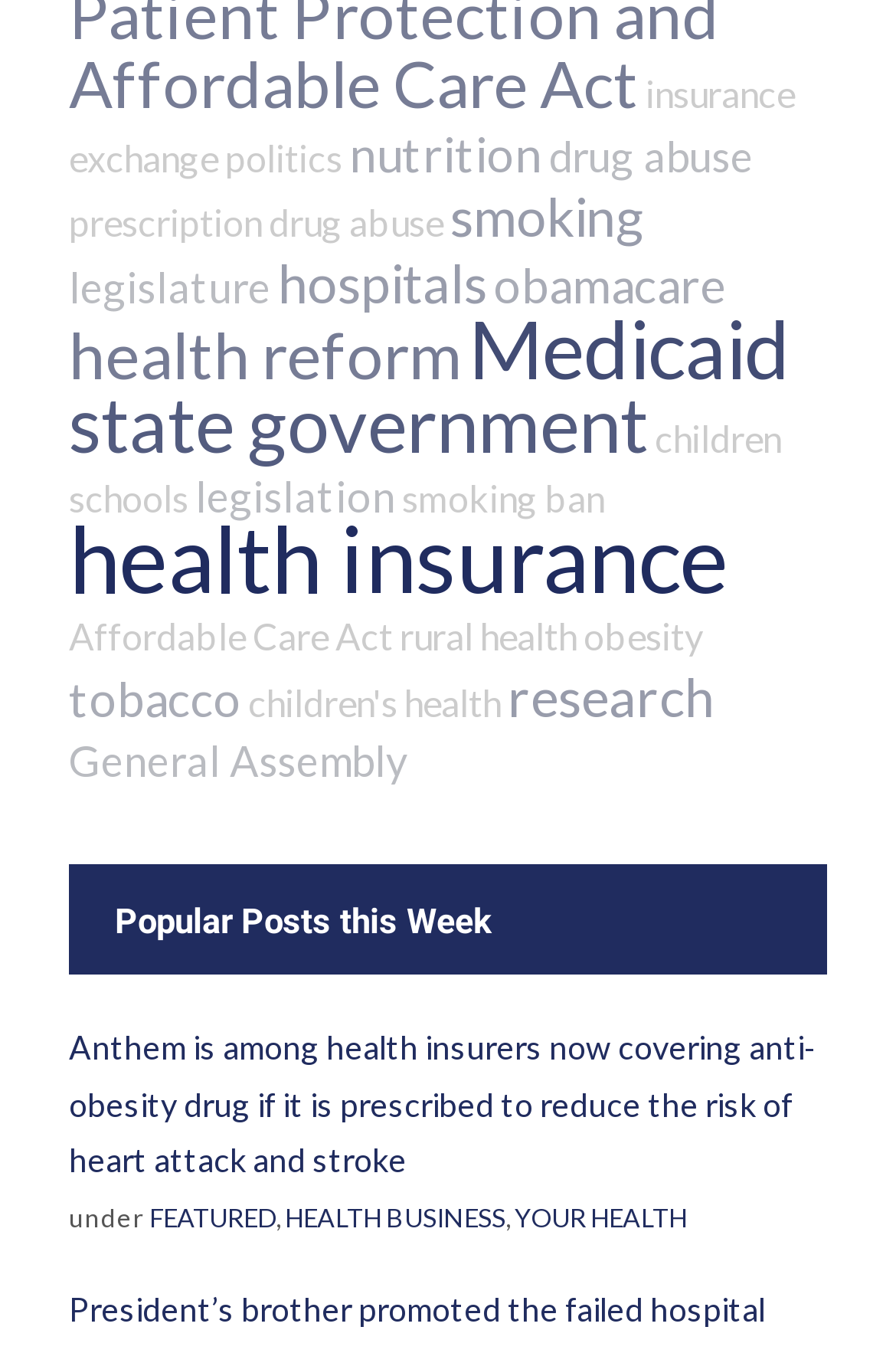Please identify the bounding box coordinates of the region to click in order to complete the task: "click on insurance exchange". The coordinates must be four float numbers between 0 and 1, specified as [left, top, right, bottom].

[0.077, 0.053, 0.887, 0.132]